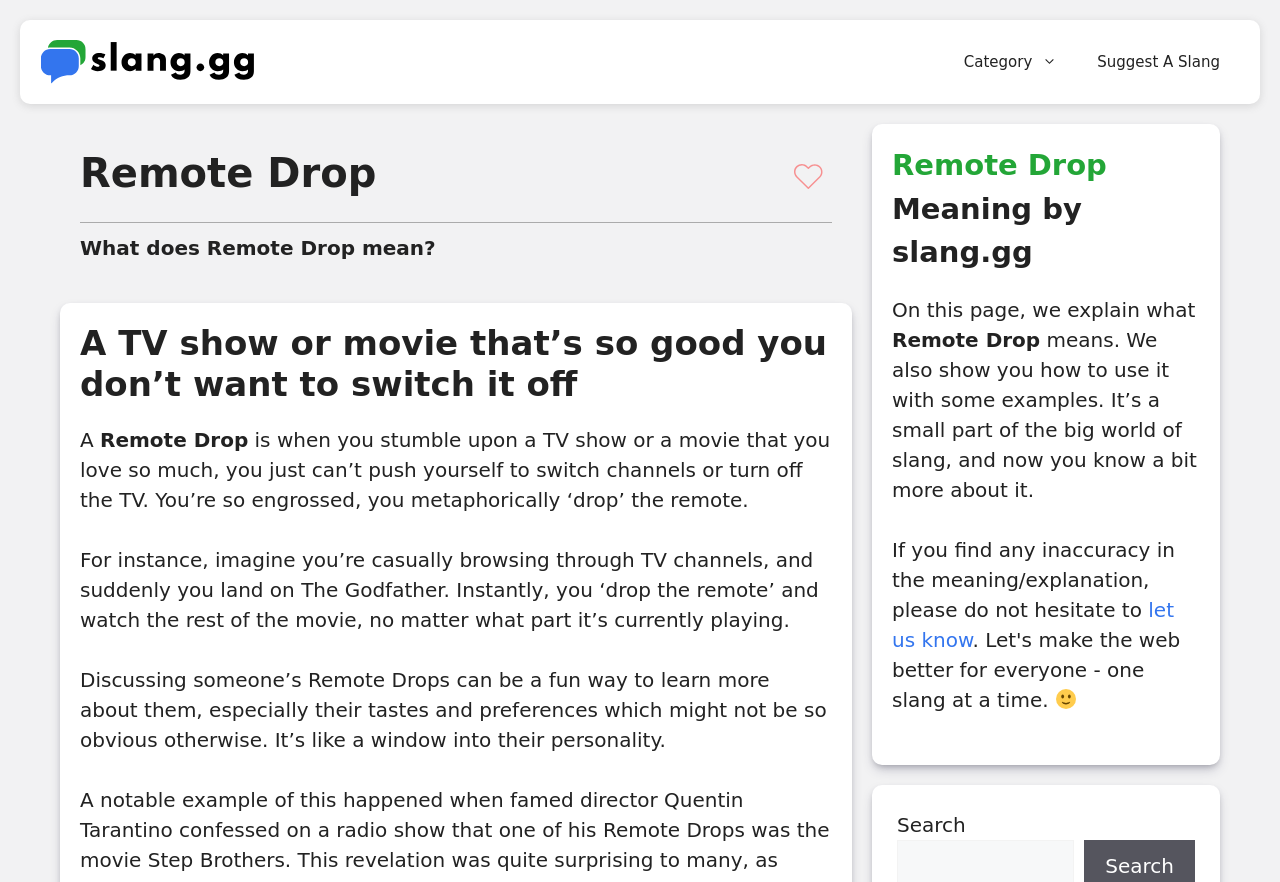What should you do if you find an inaccuracy on this webpage?
Craft a detailed and extensive response to the question.

If you find any inaccuracy in the meaning or explanation on this webpage, you should let the website know. This is mentioned in the text 'If you find any inaccuracy in the meaning/explanation, please do not hesitate to let us know'.